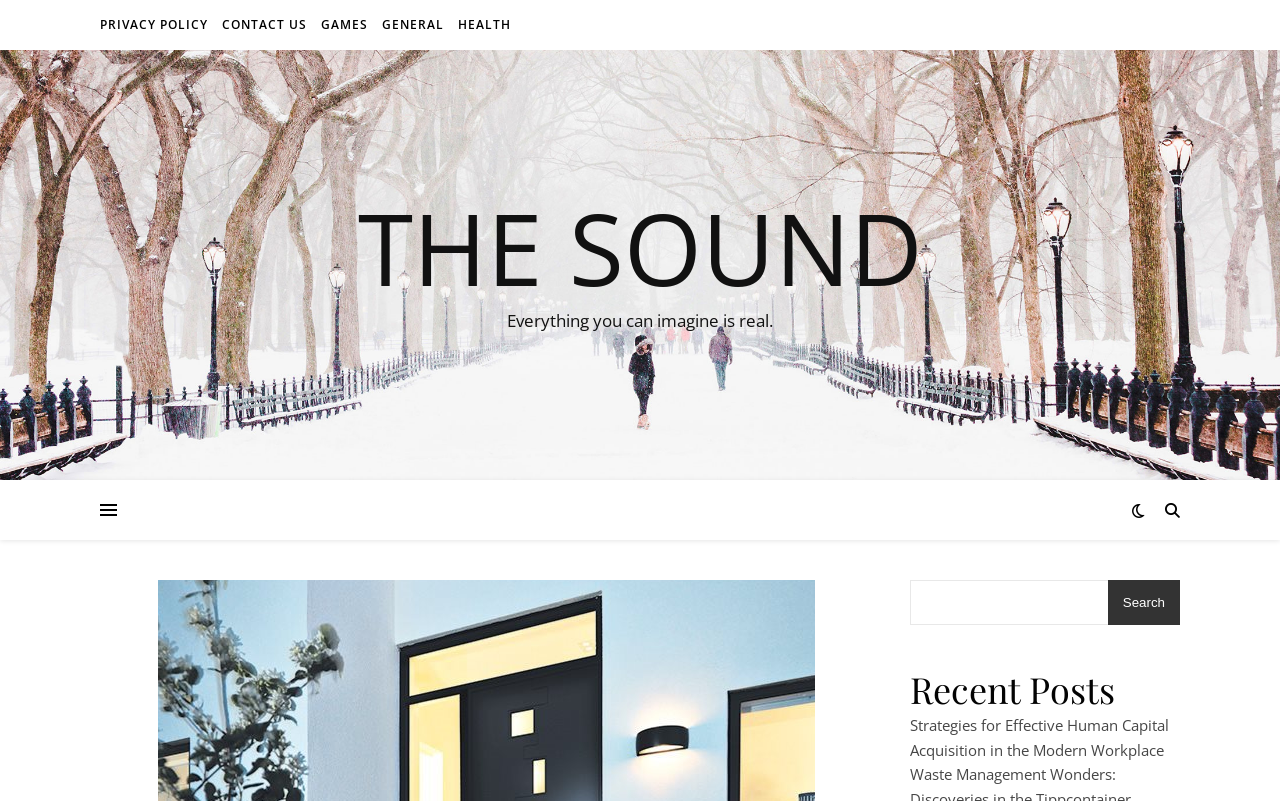Determine the bounding box coordinates (top-left x, top-left y, bottom-right x, bottom-right y) of the UI element described in the following text: parent_node: Search name="s"

[0.711, 0.724, 0.922, 0.78]